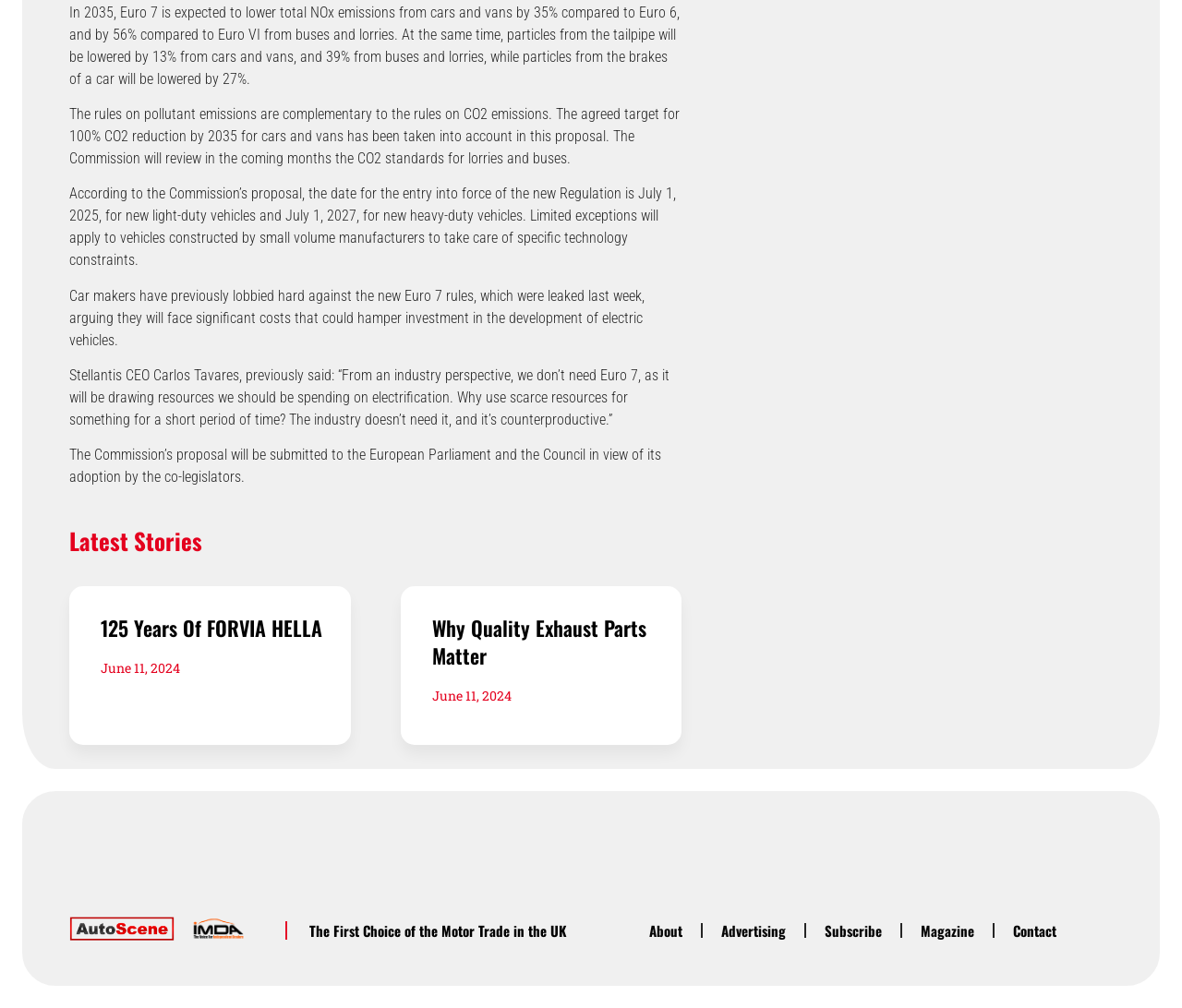What is the title of the article on the left side of the webpage?
Based on the image, answer the question with as much detail as possible.

According to the heading element with the text '125 Years Of FORVIA HELLA' inside the article element on the left side of the webpage, the title of the article is '125 Years Of FORVIA HELLA'.